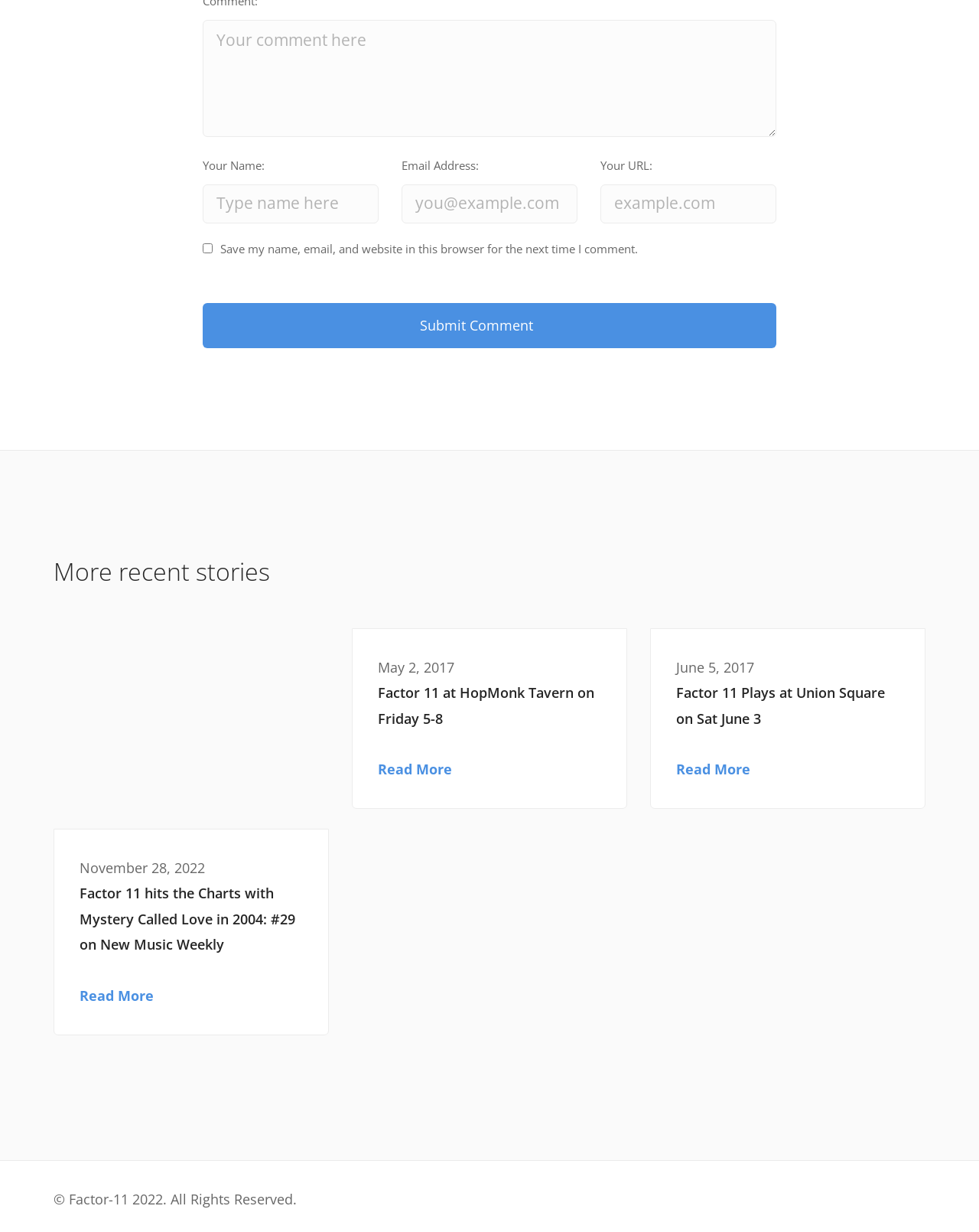Use the details in the image to answer the question thoroughly: 
What is the date of the first article?

The first article section contains a StaticText element with the text 'November 28, 2022', which indicates the date of the article.